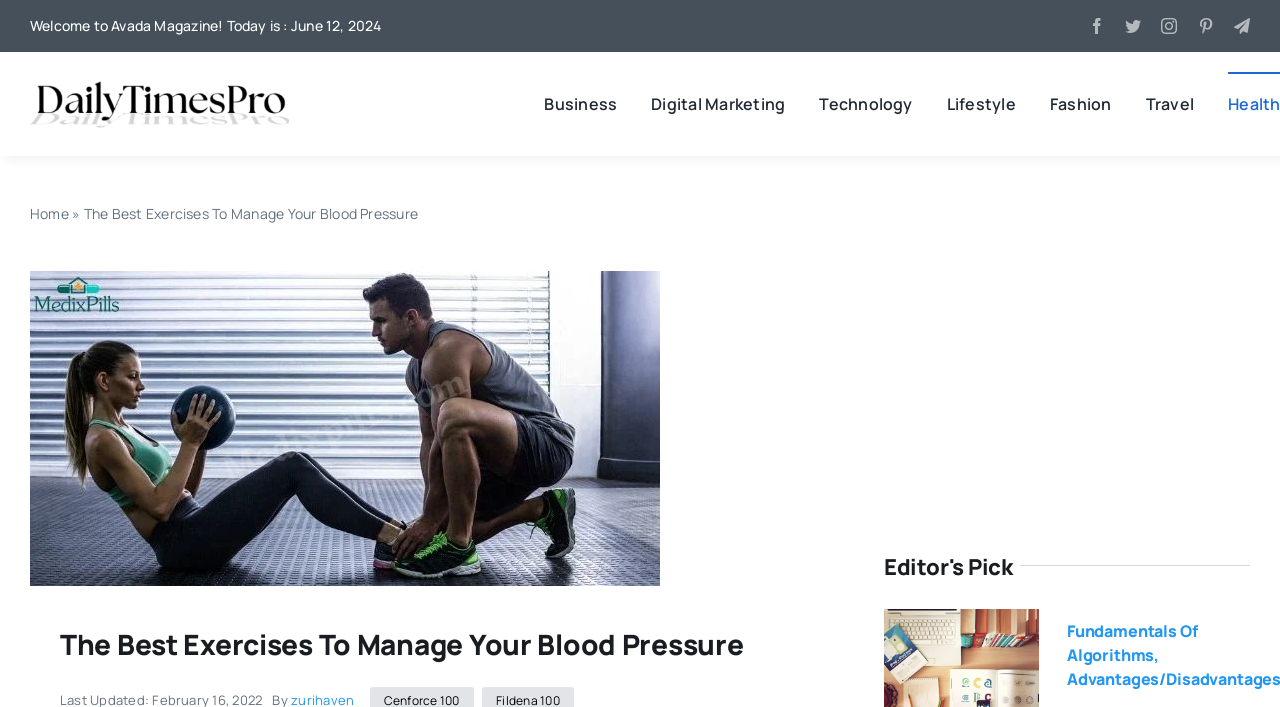Explain the webpage's layout and main content in detail.

The webpage is about managing blood pressure through exercise, as indicated by the title "The Best Exercises To Manage Your Blood Pressure". At the top left corner, there is a welcome message with the current date, June 12, 2024. Below this, there are social media links to Facebook, Twitter, Instagram, Pinterest, and Telegram, aligned horizontally.

To the right of the welcome message, there is a logo of Dailytimespro, which is a link. Below the logo, there are several category links, including Business, Digital Marketing, Technology, Lifestyle, Fashion, and Travel, arranged horizontally.

The main content of the webpage is divided into sections. The first section has a breadcrumb navigation menu at the top, which includes a link to the Home page. Below this, there is a title "The Best Exercises To Manage Your Blood Pressure" in a larger font, followed by a link to the same title. This section also contains an image related to the topic.

Below the image, there is a heading with the same title, and then an insertion section that contains an advertisement iframe. To the right of the image, there is a section with an "Editor's Pick" heading, which contains a link to an article titled "Fundamentals of algorithms, advantages/disadvantages". Further down, there is another heading with the same title, which appears to be a separate section.

Overall, the webpage has a clear structure, with distinct sections for navigation, main content, and advertisements. The content is focused on providing information about exercises for managing blood pressure, with additional links to related articles and categories.